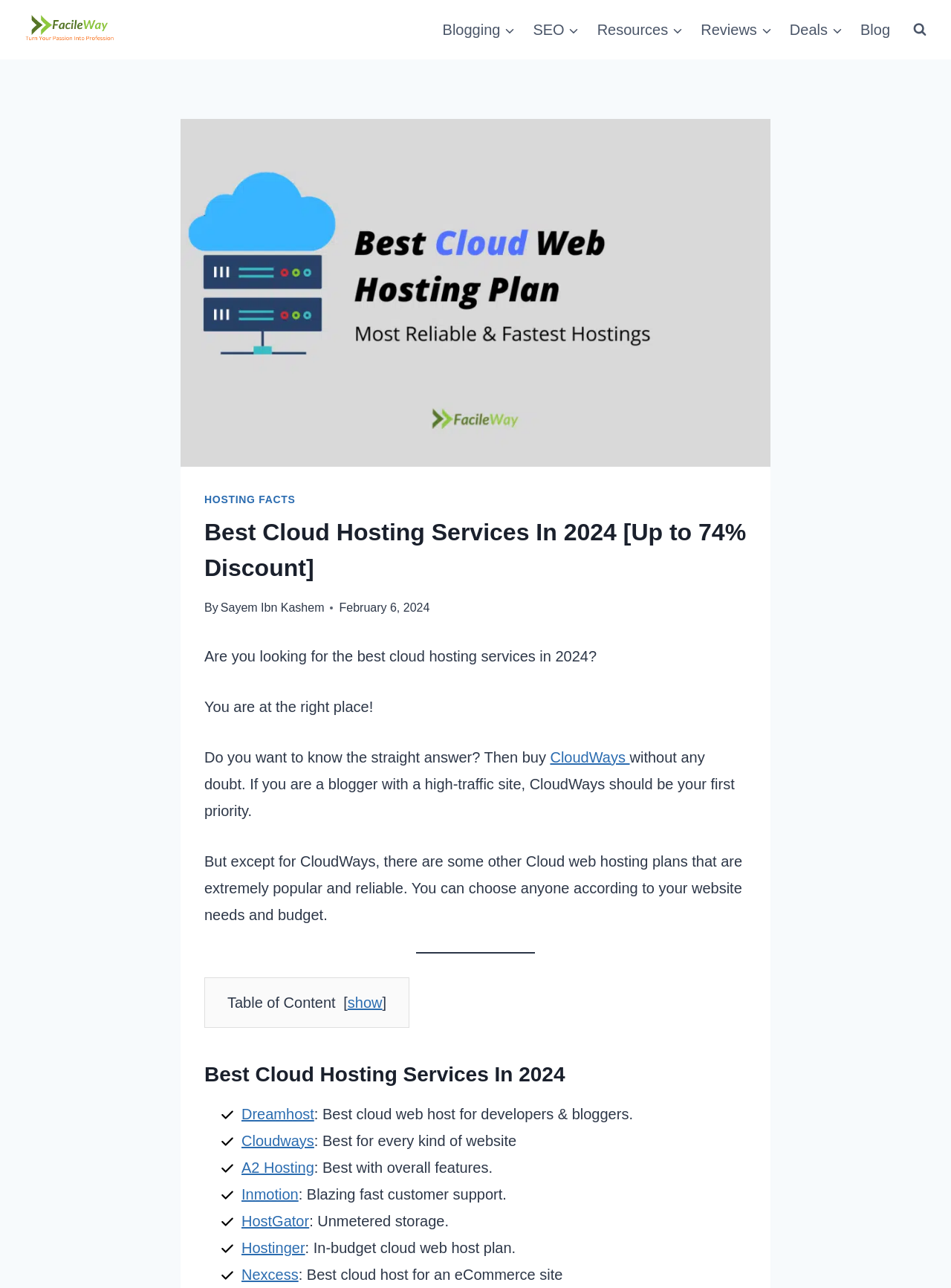Locate the bounding box coordinates of the item that should be clicked to fulfill the instruction: "Scroll to top".

[0.958, 0.708, 0.977, 0.721]